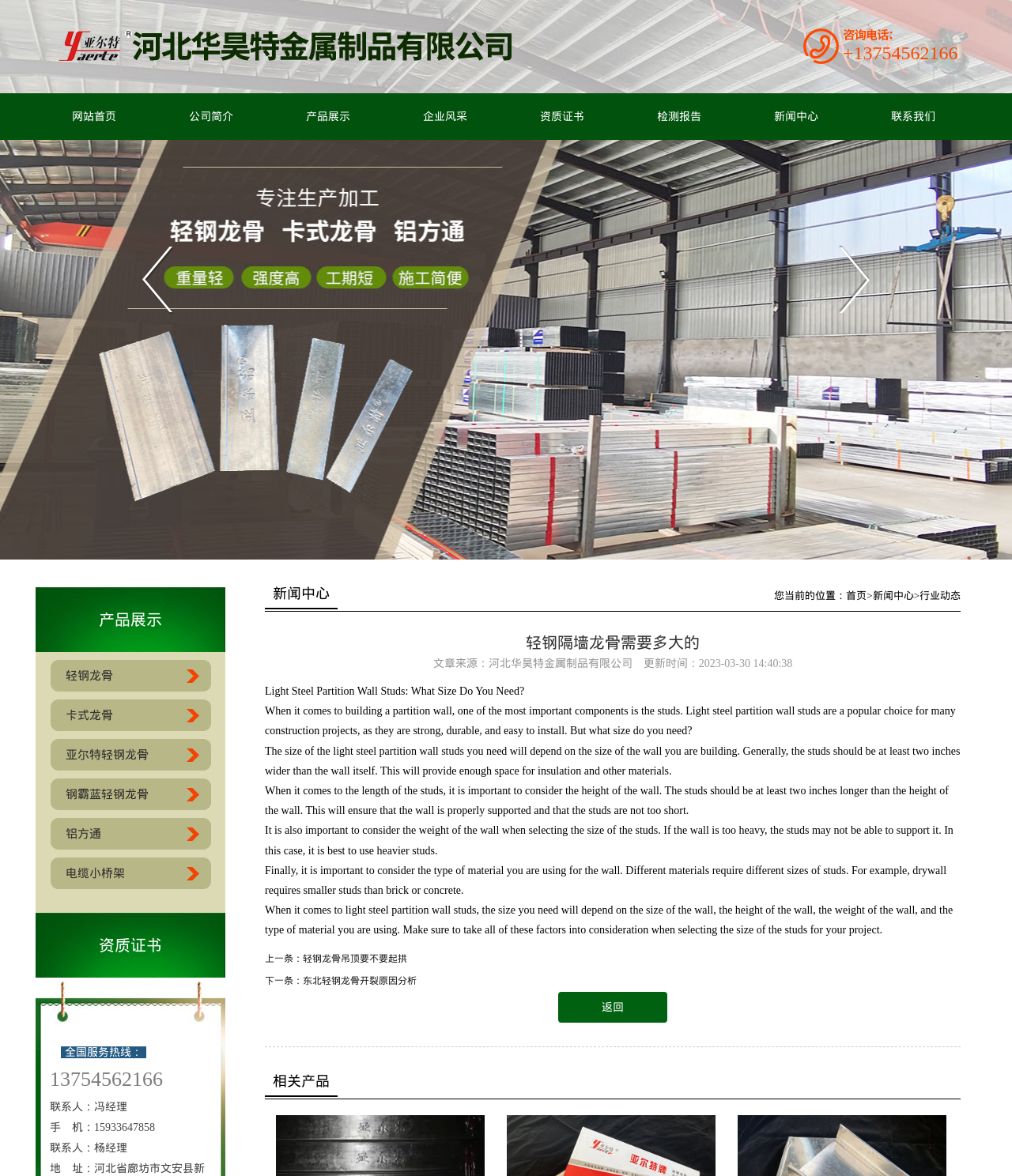Please determine the bounding box coordinates of the element to click in order to execute the following instruction: "Click the '返回' button". The coordinates should be four float numbers between 0 and 1, specified as [left, top, right, bottom].

[0.552, 0.844, 0.659, 0.87]